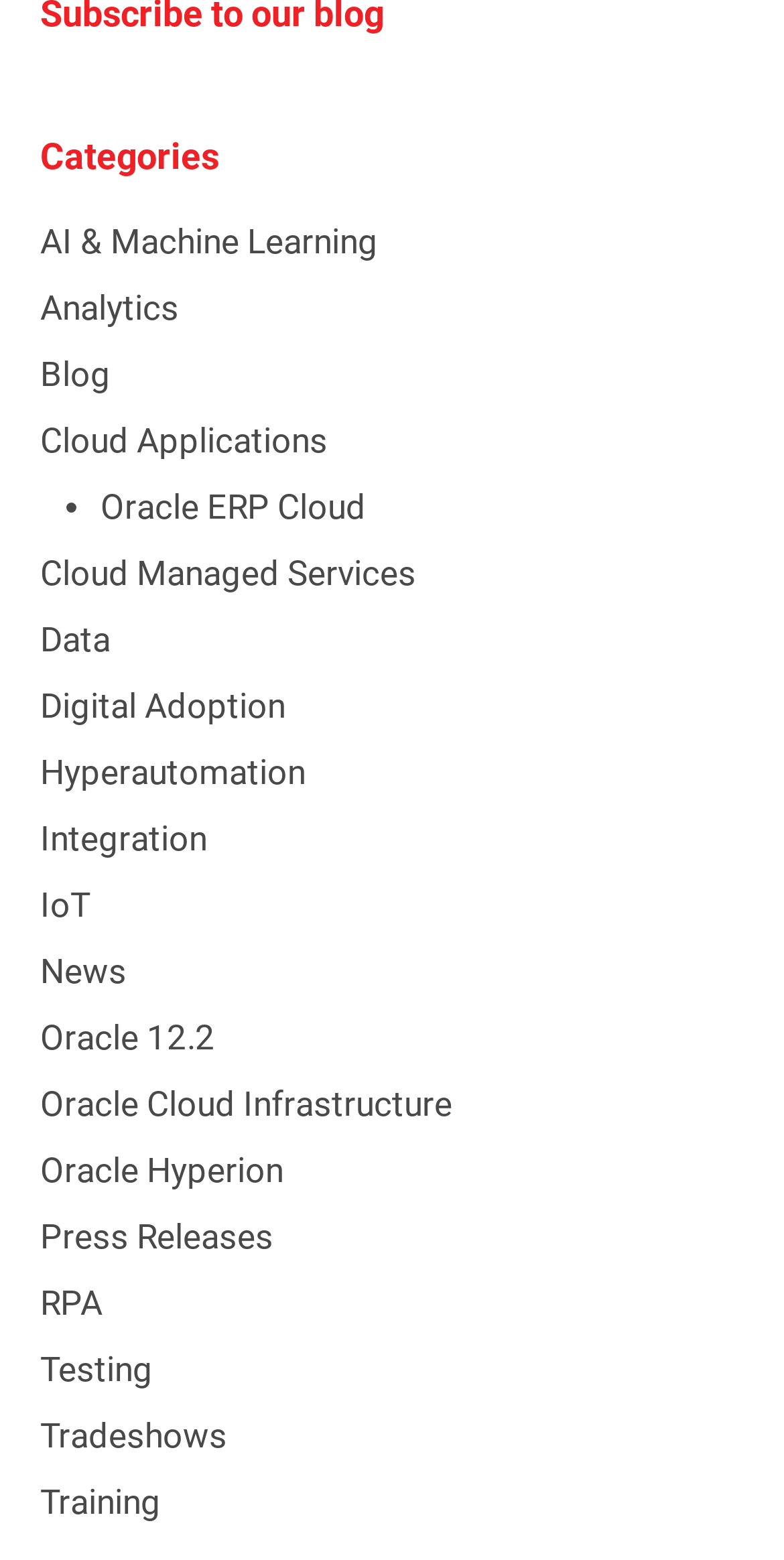How many categories start with the letter 'O'?
From the image, provide a succinct answer in one word or a short phrase.

3